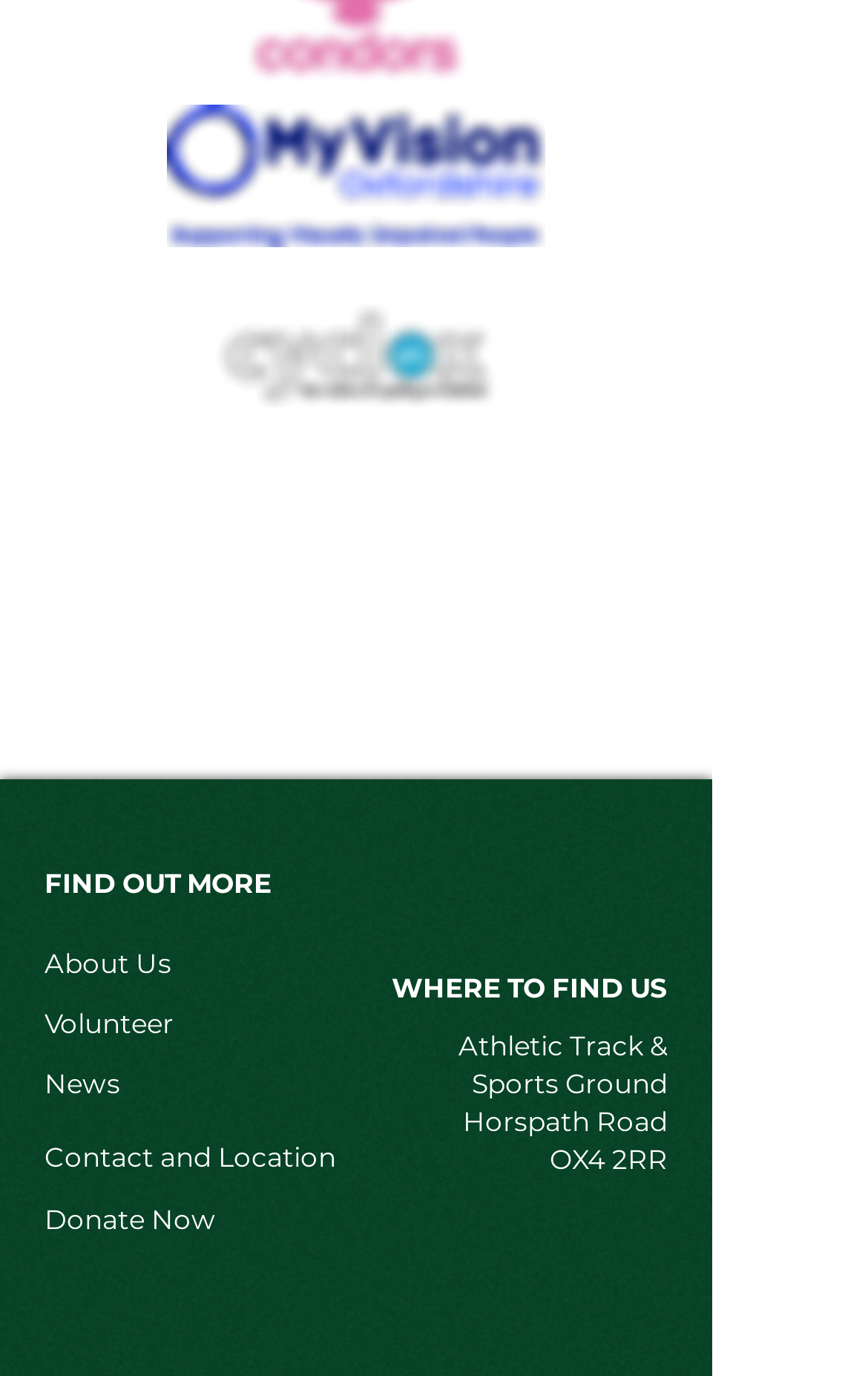Determine the bounding box coordinates of the region that needs to be clicked to achieve the task: "Find Contact and Location".

[0.051, 0.829, 0.387, 0.853]